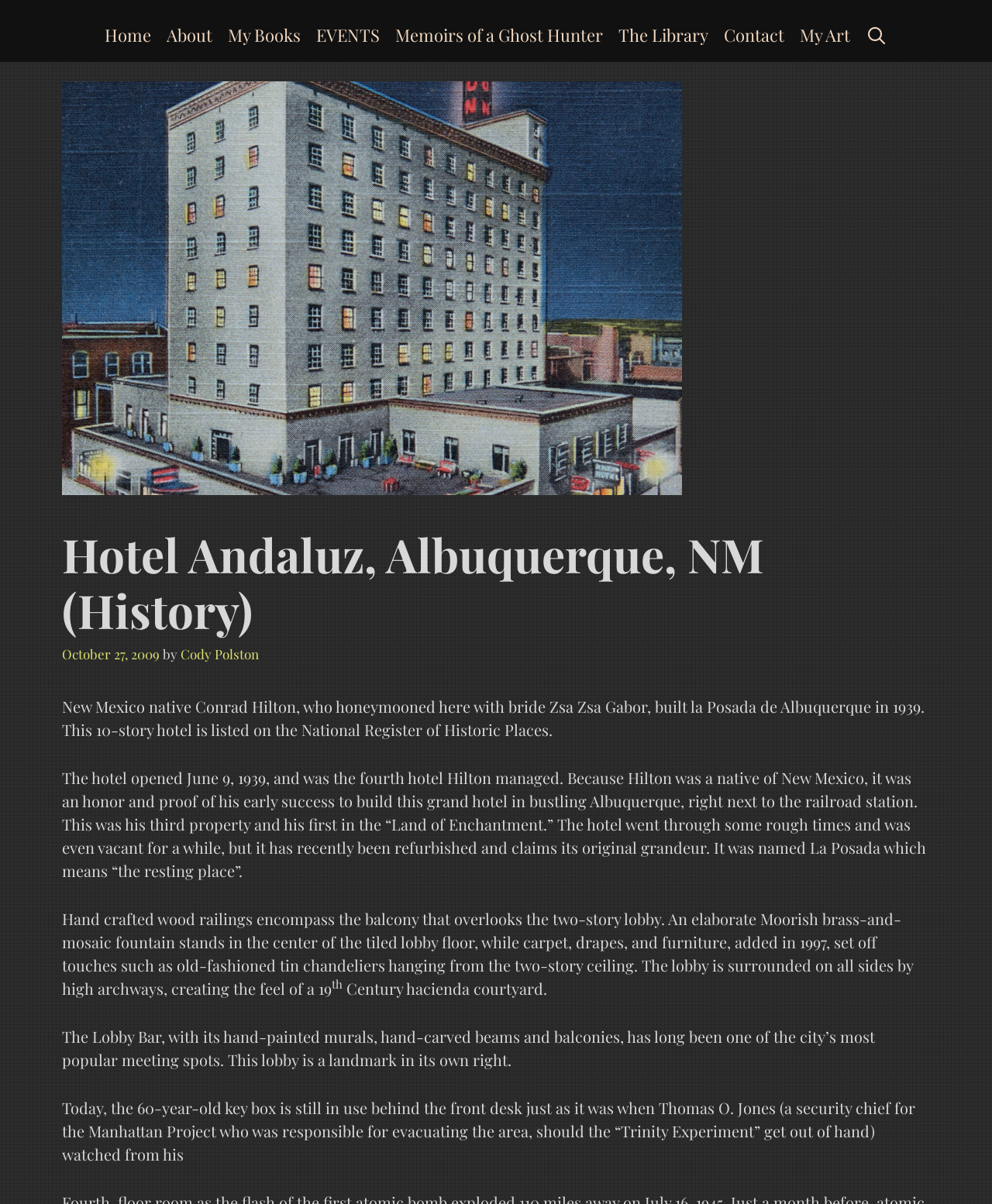What is the name of the bar in the lobby?
Answer the question with a single word or phrase derived from the image.

The Lobby Bar